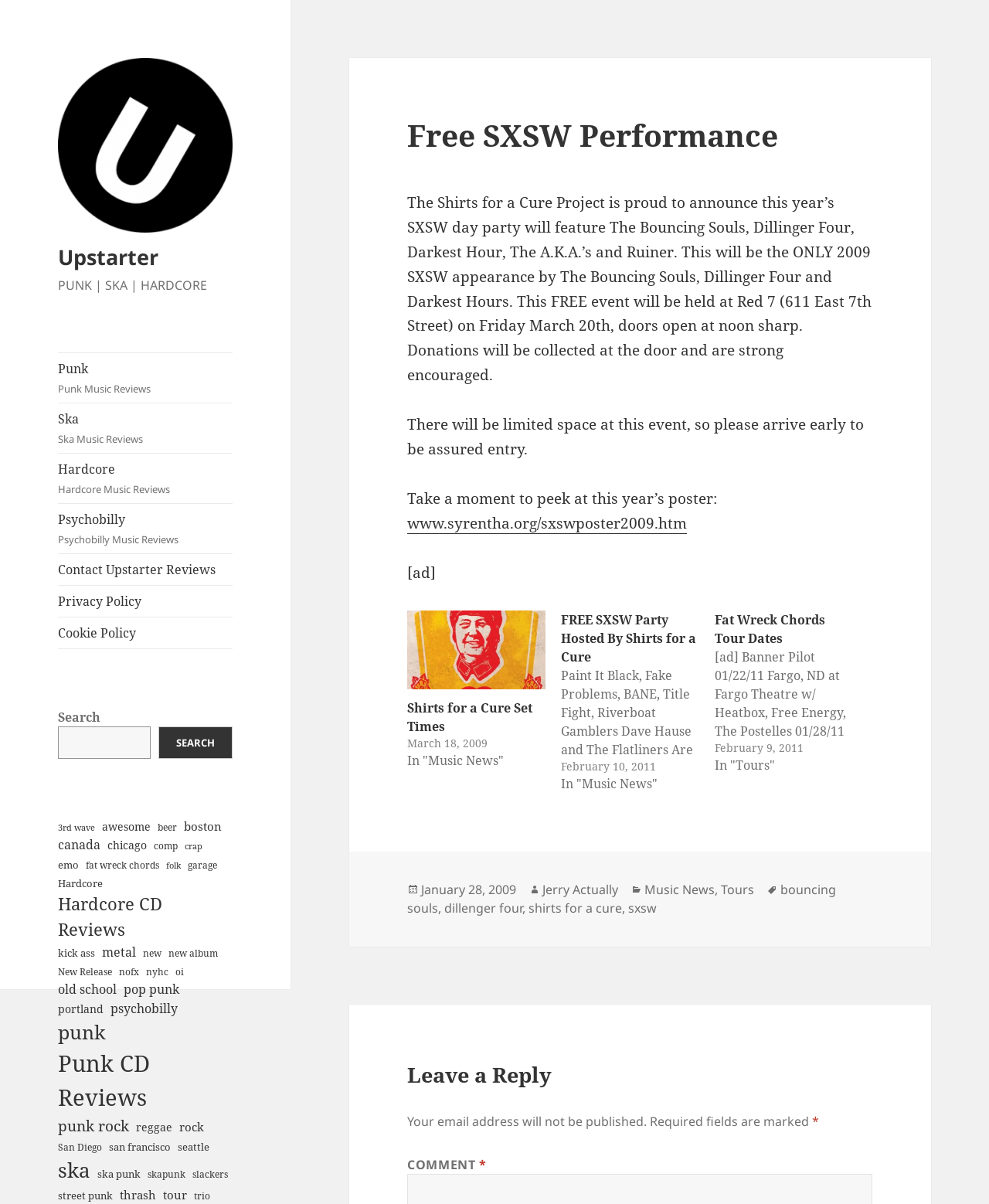Specify the bounding box coordinates (top-left x, top-left y, bottom-right x, bottom-right y) of the UI element in the screenshot that matches this description: shirts for a cure

[0.534, 0.747, 0.629, 0.762]